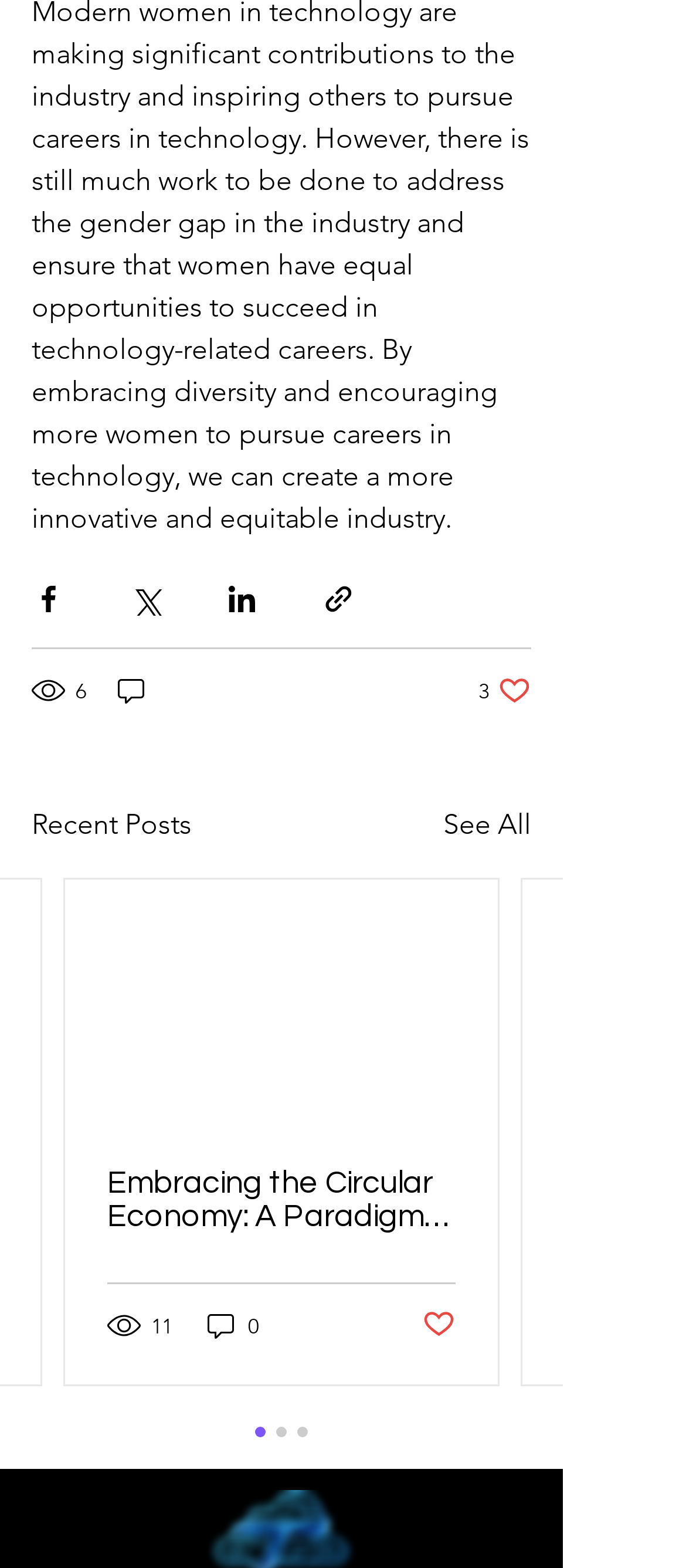What is the title of the first article?
Refer to the image and provide a one-word or short phrase answer.

Embracing the Circular Economy